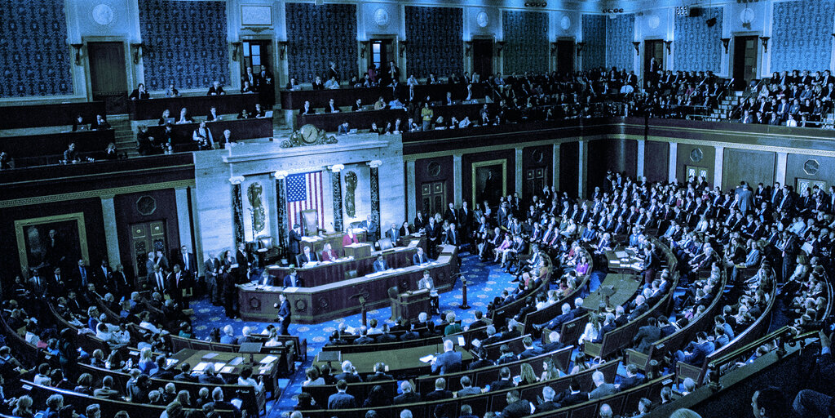What is the atmosphere of the legislative process?
Using the visual information, reply with a single word or short phrase.

Formal